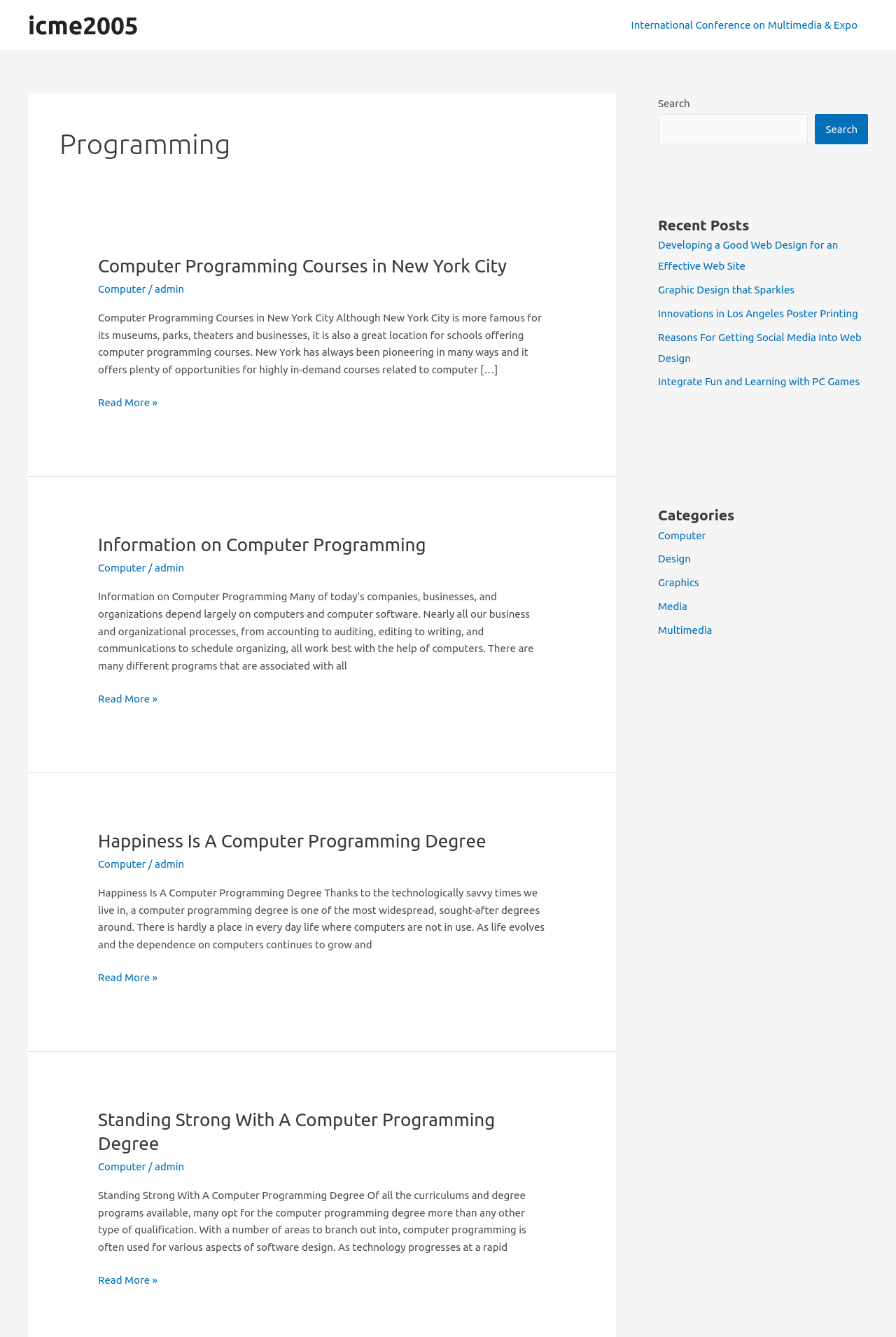How many recent posts are listed on the webpage?
Provide a well-explained and detailed answer to the question.

The 'Recent Posts' section at the bottom right corner of the webpage lists 5 recent posts, including 'Developing a Good Web Design for an Effective Web Site', 'Graphic Design that Sparkles', and three others.